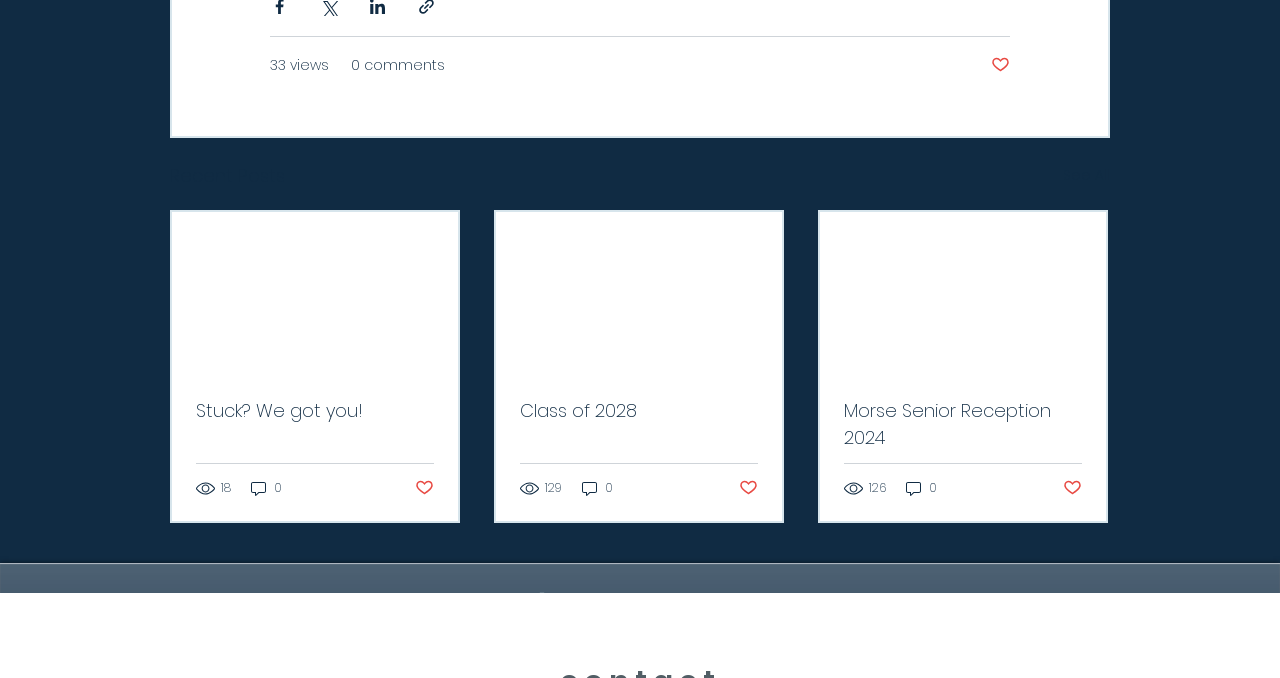Pinpoint the bounding box coordinates of the clickable element to carry out the following instruction: "See all recent posts."

[0.83, 0.238, 0.867, 0.281]